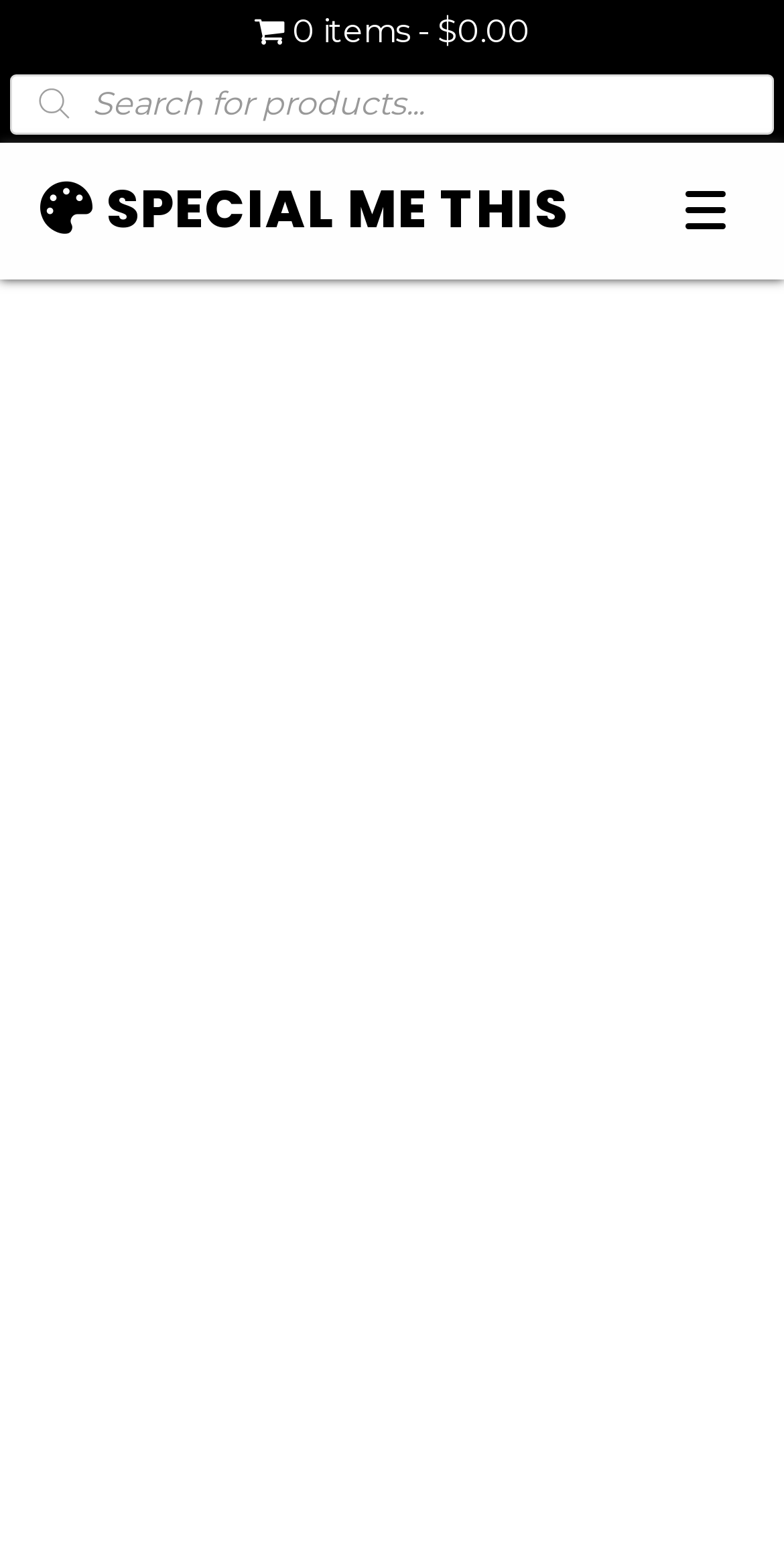Answer the following query concisely with a single word or phrase:
What is the name of the product?

The Vine